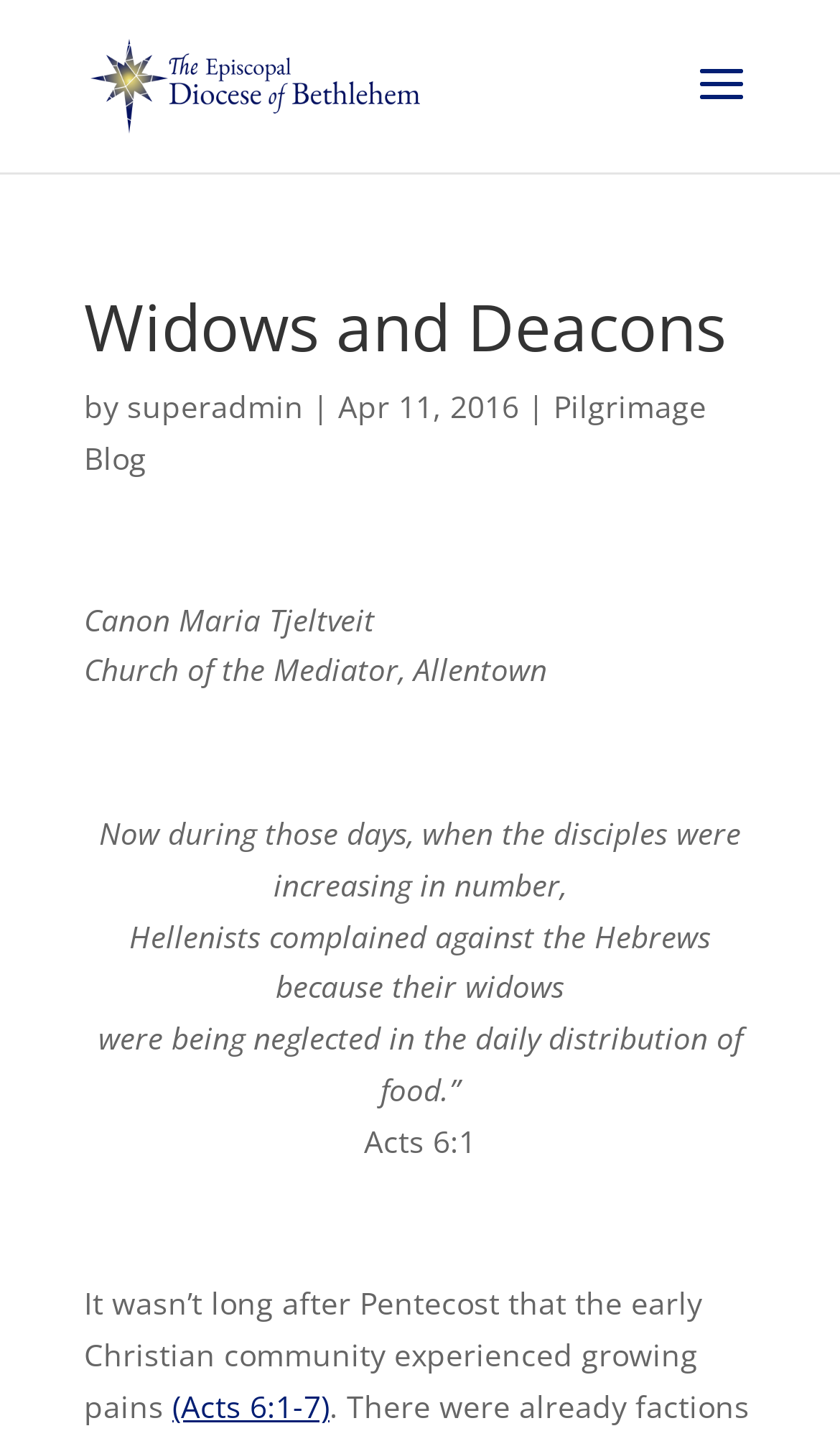Please answer the following question using a single word or phrase: 
What is the date of the blog post?

Apr 11, 2016